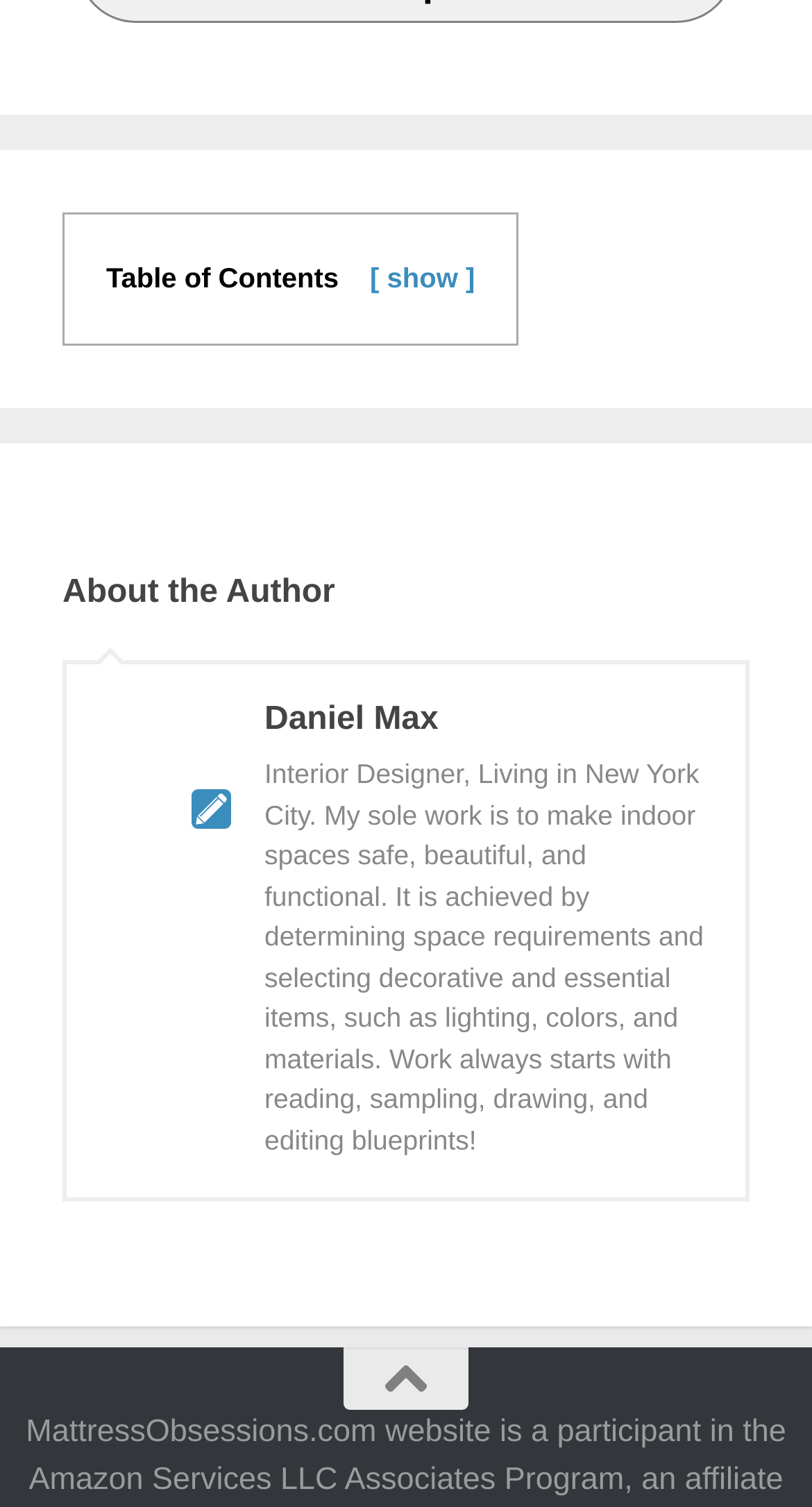What is the product name in the first row?
Please provide a comprehensive answer based on the information in the image.

I looked at the table and found the product name 'BedStory Lavender - Scented Mattress Topper For Side Sleepers' in the first row under the 'Product' column.